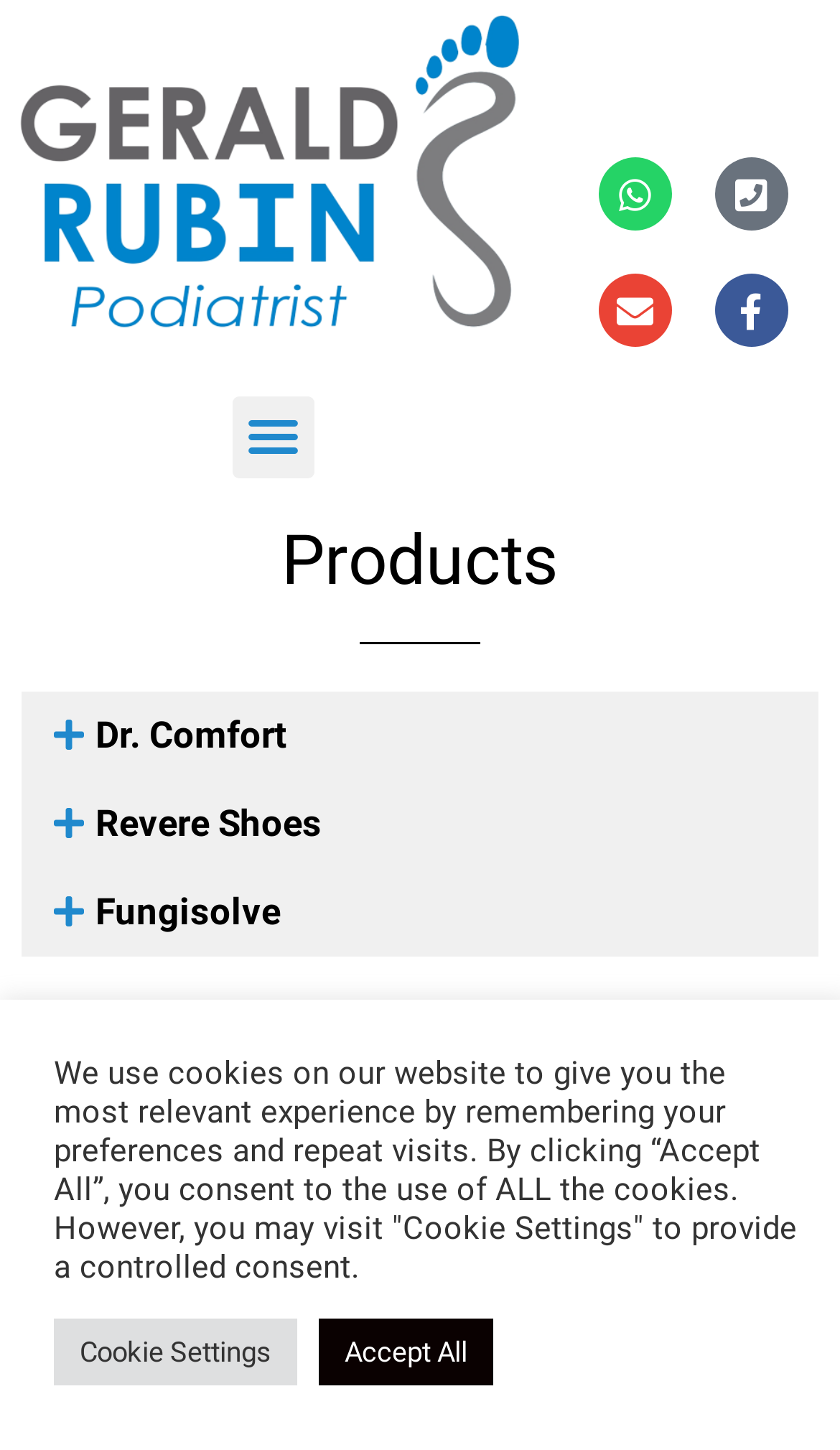What is the position of the 'Menu Toggle' button on the webpage?
Analyze the screenshot and provide a detailed answer to the question.

Based on the bounding box coordinates of the 'Menu Toggle' button, I found that it is located at [0.277, 0.274, 0.373, 0.329] which suggests that it is positioned at the top-right corner of the webpage.